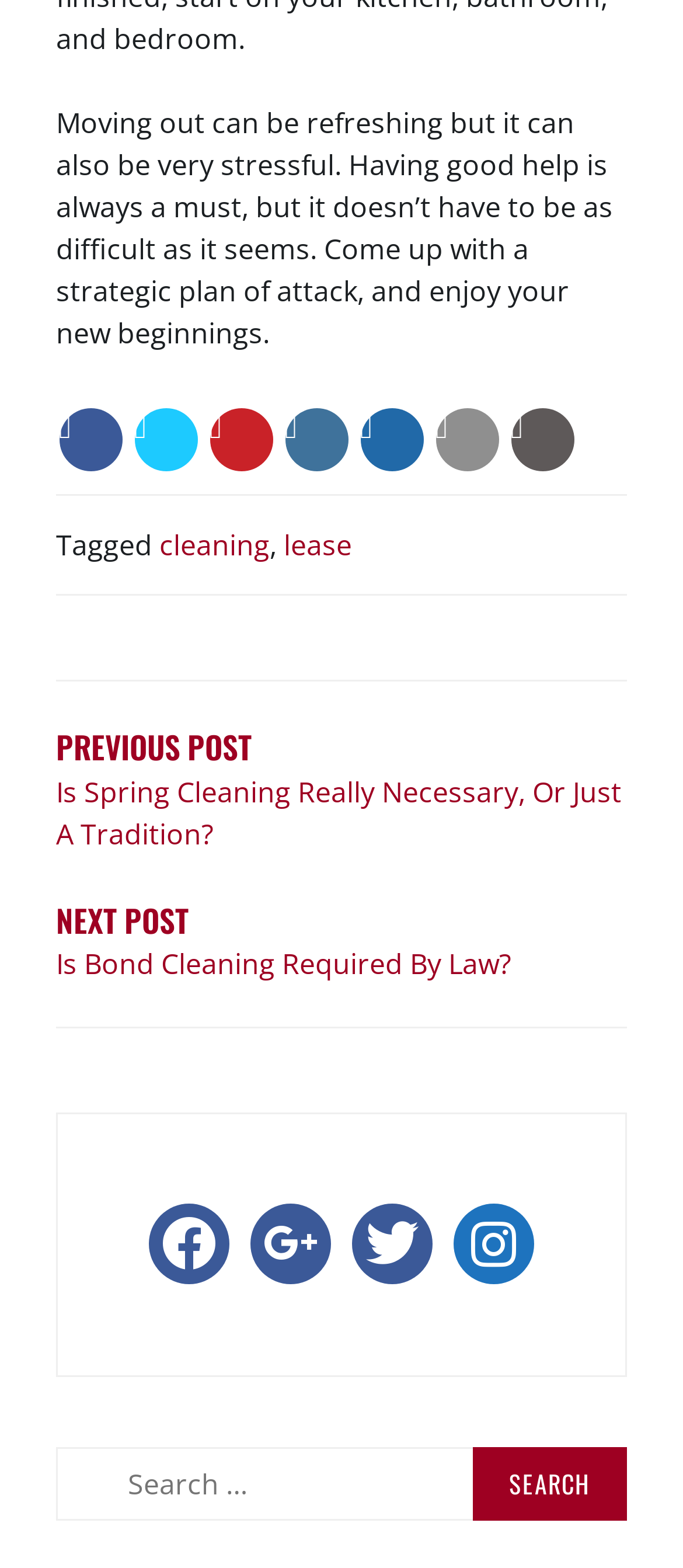Find the bounding box coordinates of the area that needs to be clicked in order to achieve the following instruction: "Click on the 'cleaning' tag". The coordinates should be specified as four float numbers between 0 and 1, i.e., [left, top, right, bottom].

[0.233, 0.336, 0.395, 0.362]